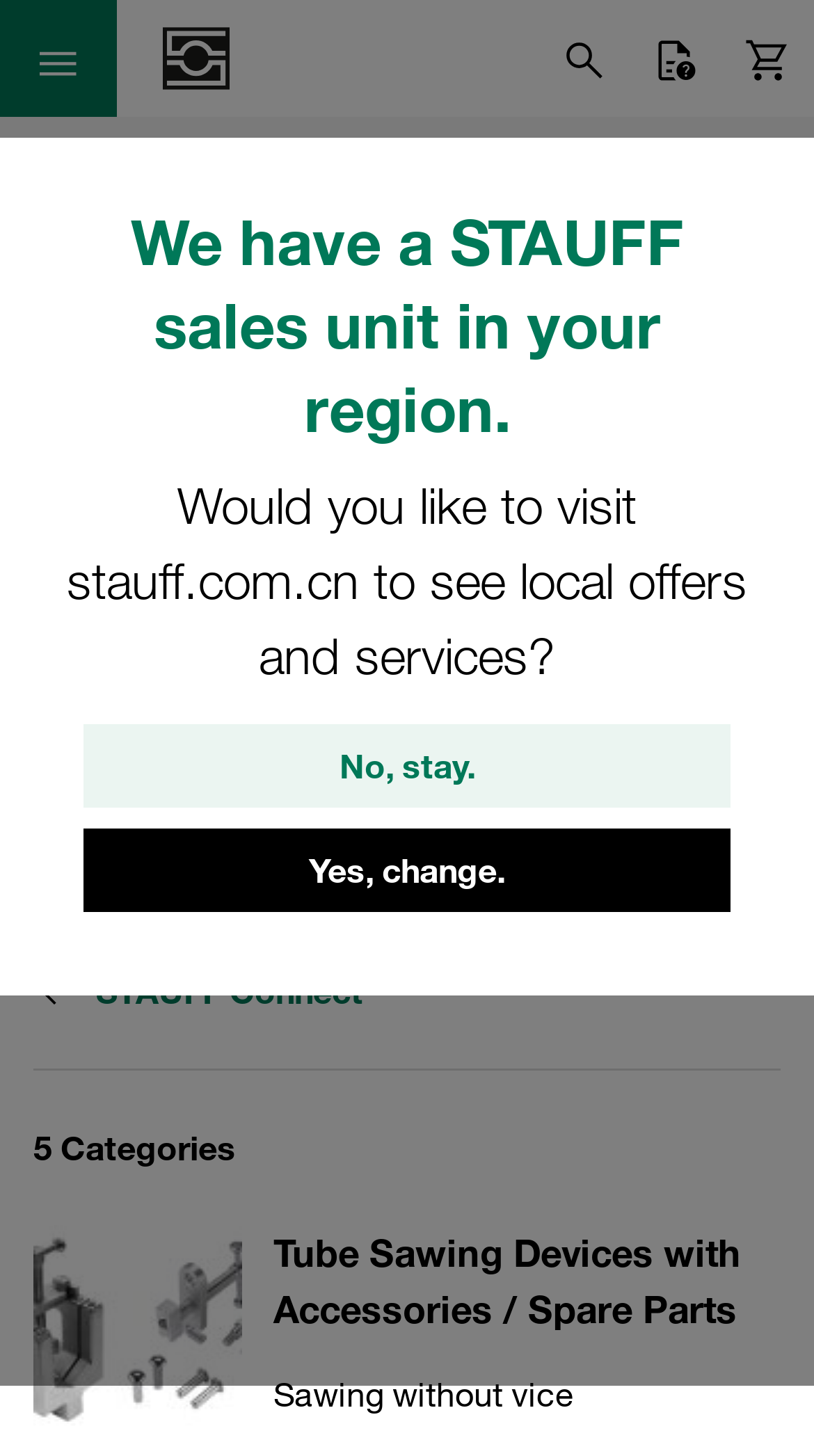How many categories are there in Manual Tube Processing?
Look at the image and provide a detailed response to the question.

The webpage mentions '5 Categories' in the section related to Manual Tube Processing, indicating that there are five categories within this product range.